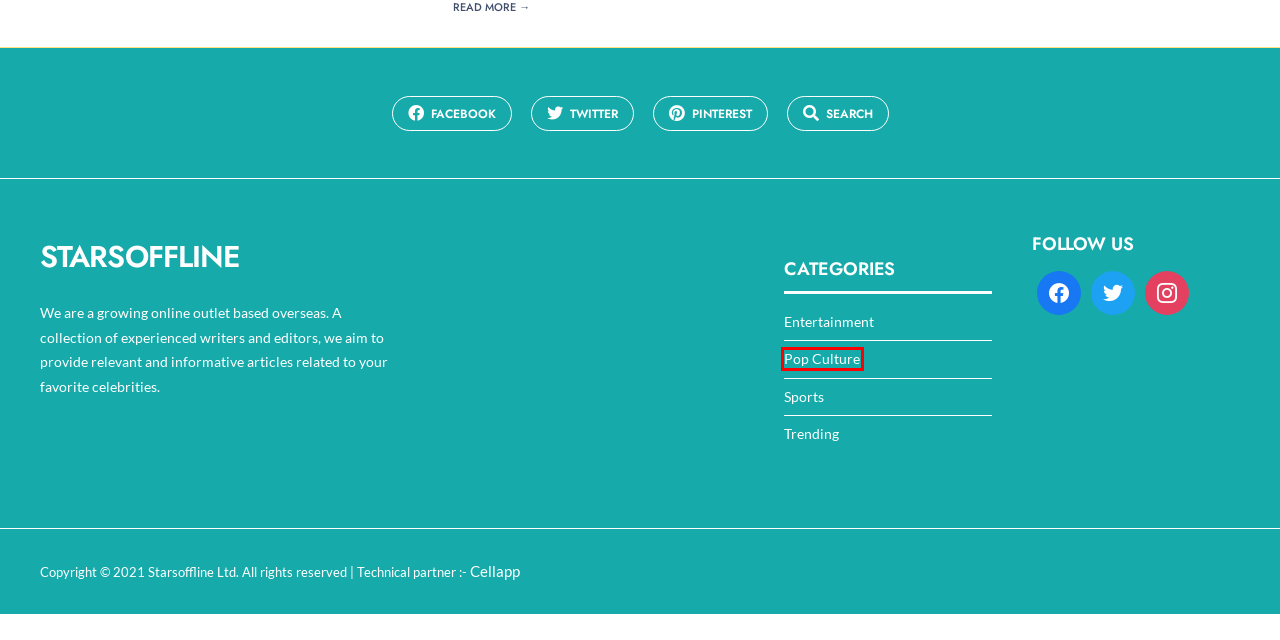Given a screenshot of a webpage with a red bounding box around a UI element, please identify the most appropriate webpage description that matches the new webpage after you click on the element. Here are the candidates:
A. Parker Schnabel Wiki, Girlfriend, Wife, House, Height, Net Worth
B. Pop Culture Archives - Stars Offline
C. Entertainment Archives - Stars Offline
D. Trending Archives - Stars Offline
E. Sports Archives - Stars Offline
F. Fred Hurt Wiki, Age, Net Worth, Wife, Son, Dead Or Alive
G. B10, Author at Stars Offline
H. Cellapp | Mobile Apps, AI and Business Automation Products

B